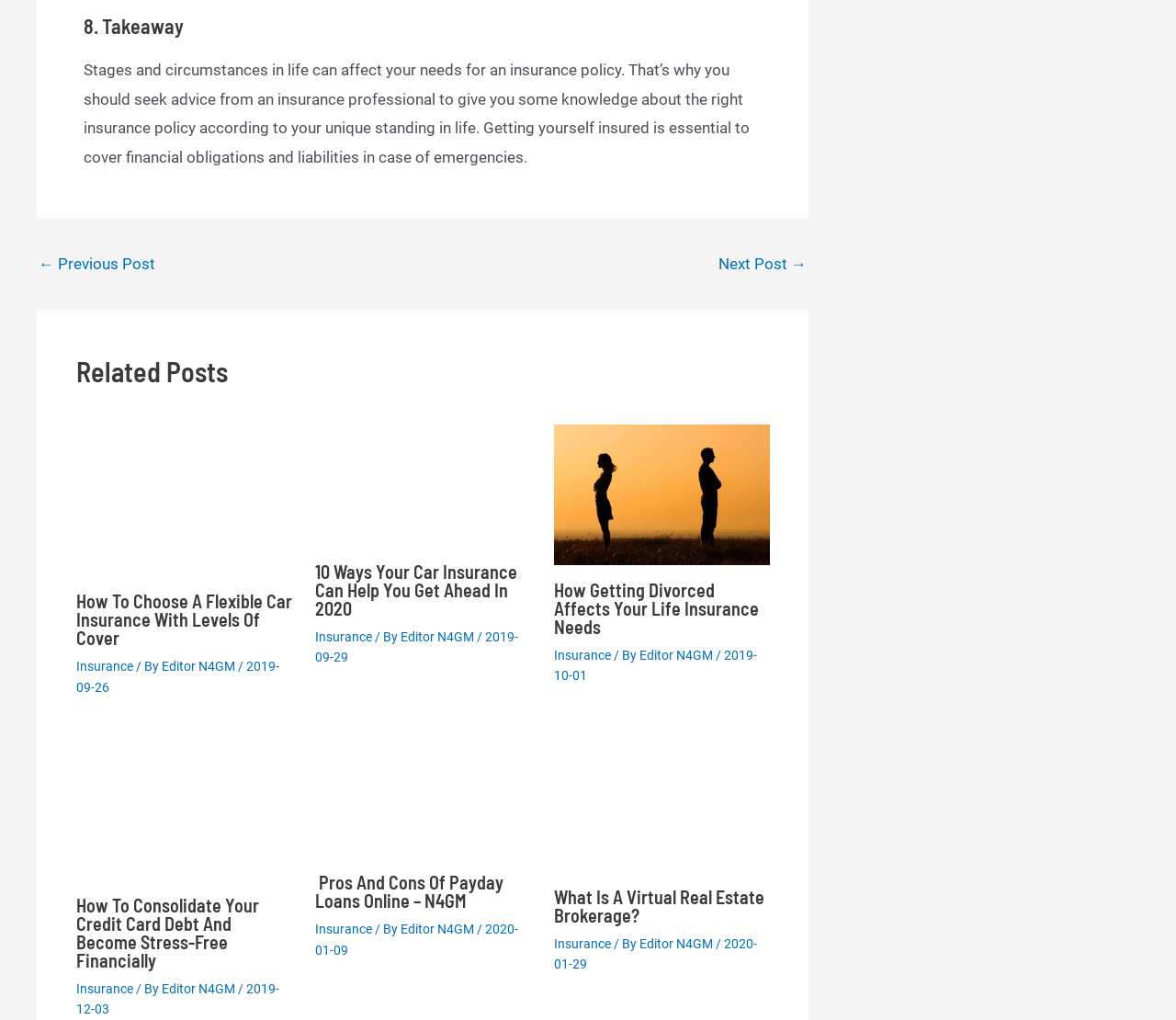Please provide a detailed answer to the question below based on the screenshot: 
Who is the author of the article 'How To Choose A Flexible Car Insurance With Levels Of Cover'?

I found the article element with the heading 'How To Choose A Flexible Car Insurance With Levels Of Cover' and looked for the author information, which is 'Editor N4GM'.